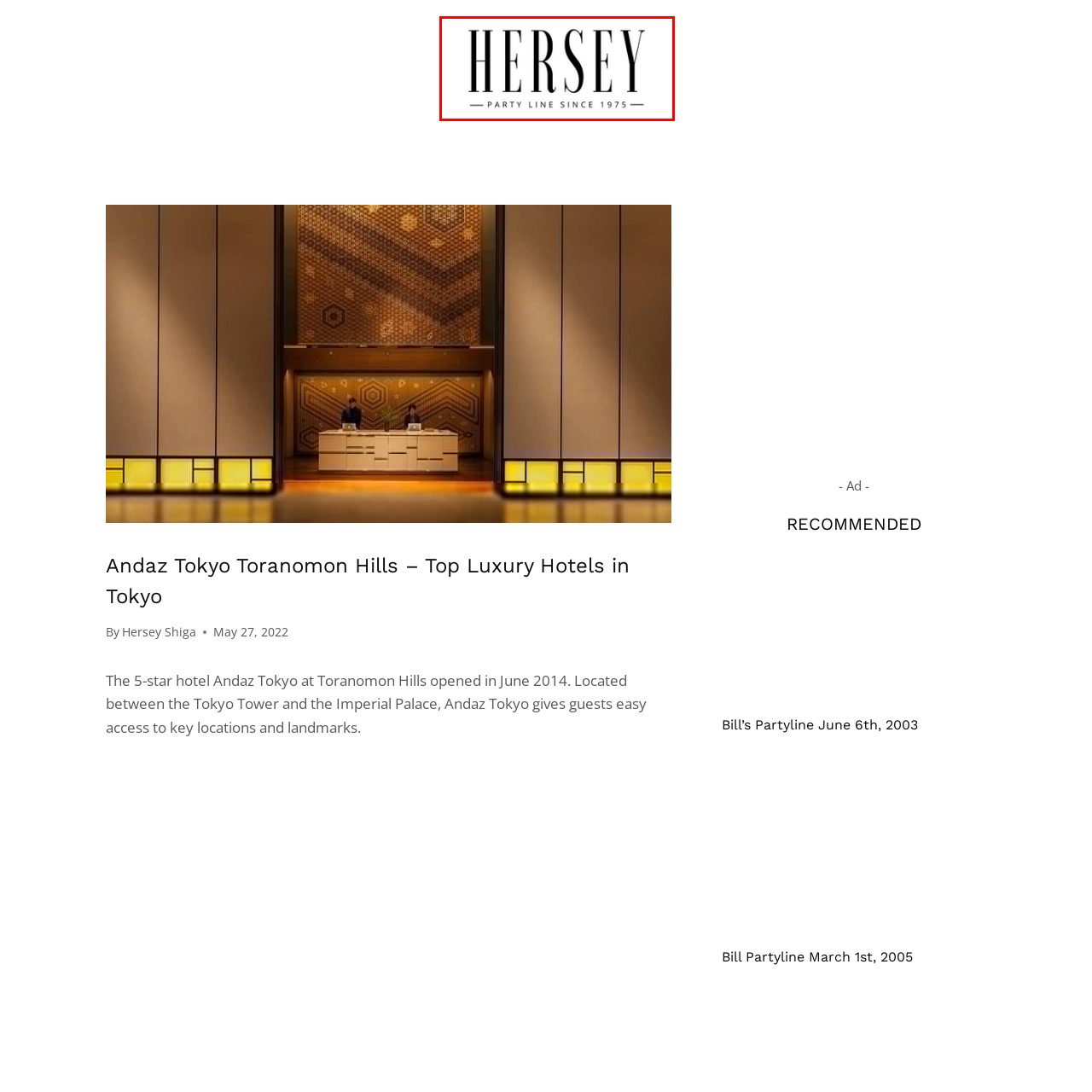What aesthetic does the logo design reflect?
Inspect the image within the red bounding box and respond with a detailed answer, leveraging all visible details.

The question asks about the aesthetic reflected by the logo design. The design of the logo, including the elegant typography and the phrase 'PARTY LINE SINCE 1975', reflects a classic and sophisticated aesthetic, which aligns with the brand's identity as a prominent entity in the social event and hospitality industry.